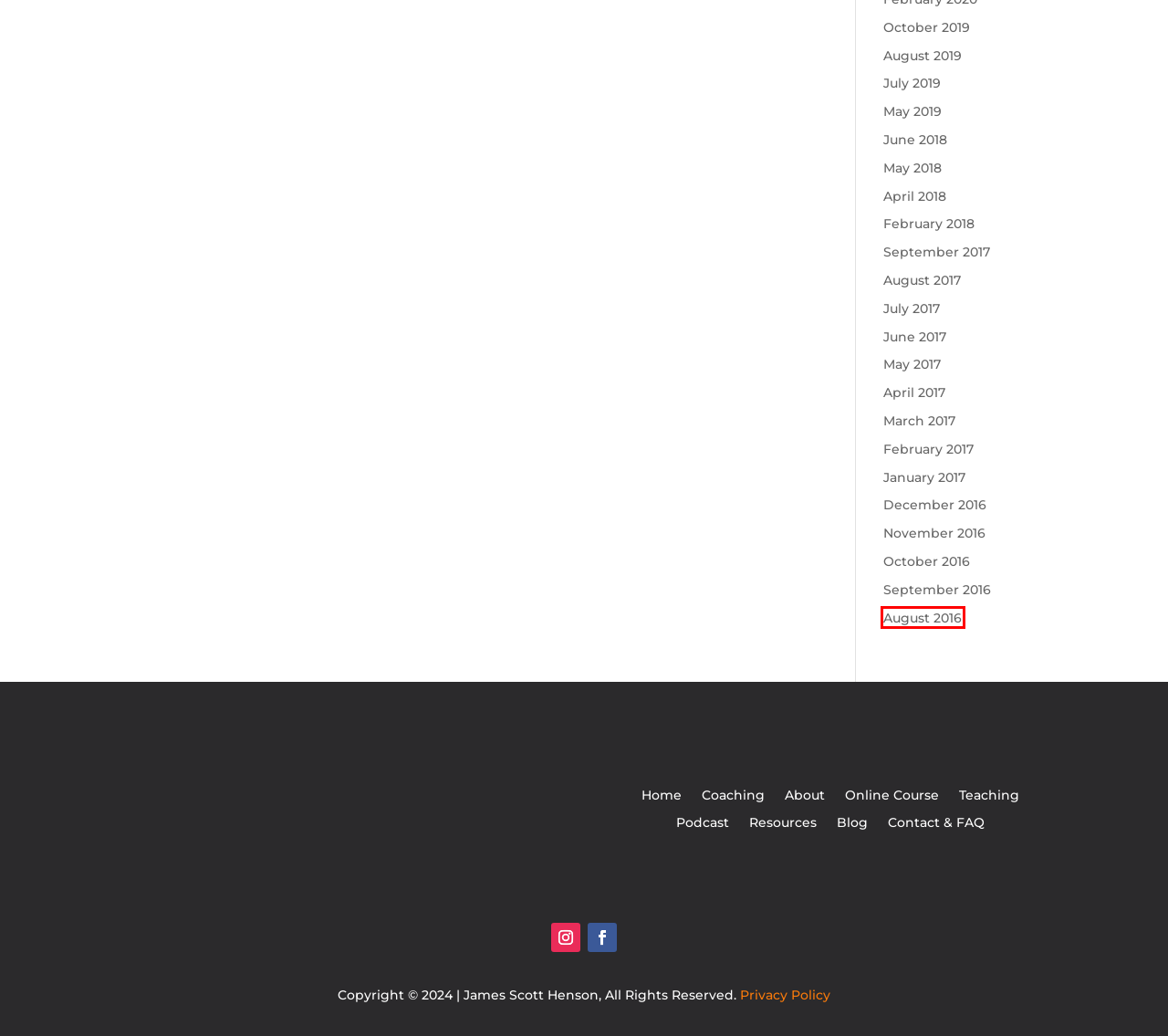You have a screenshot of a webpage with a red rectangle bounding box. Identify the best webpage description that corresponds to the new webpage after clicking the element within the red bounding box. Here are the candidates:
A. July 2017 - James Scott Henson
B. August 2016 - James Scott Henson
C. August 2019 - James Scott Henson
D. February 2017 - James Scott Henson
E. June 2017 - James Scott Henson
F. November 2016 - James Scott Henson
G. Privacy Policy - James Scott Henson
H. June 2018 - James Scott Henson

B